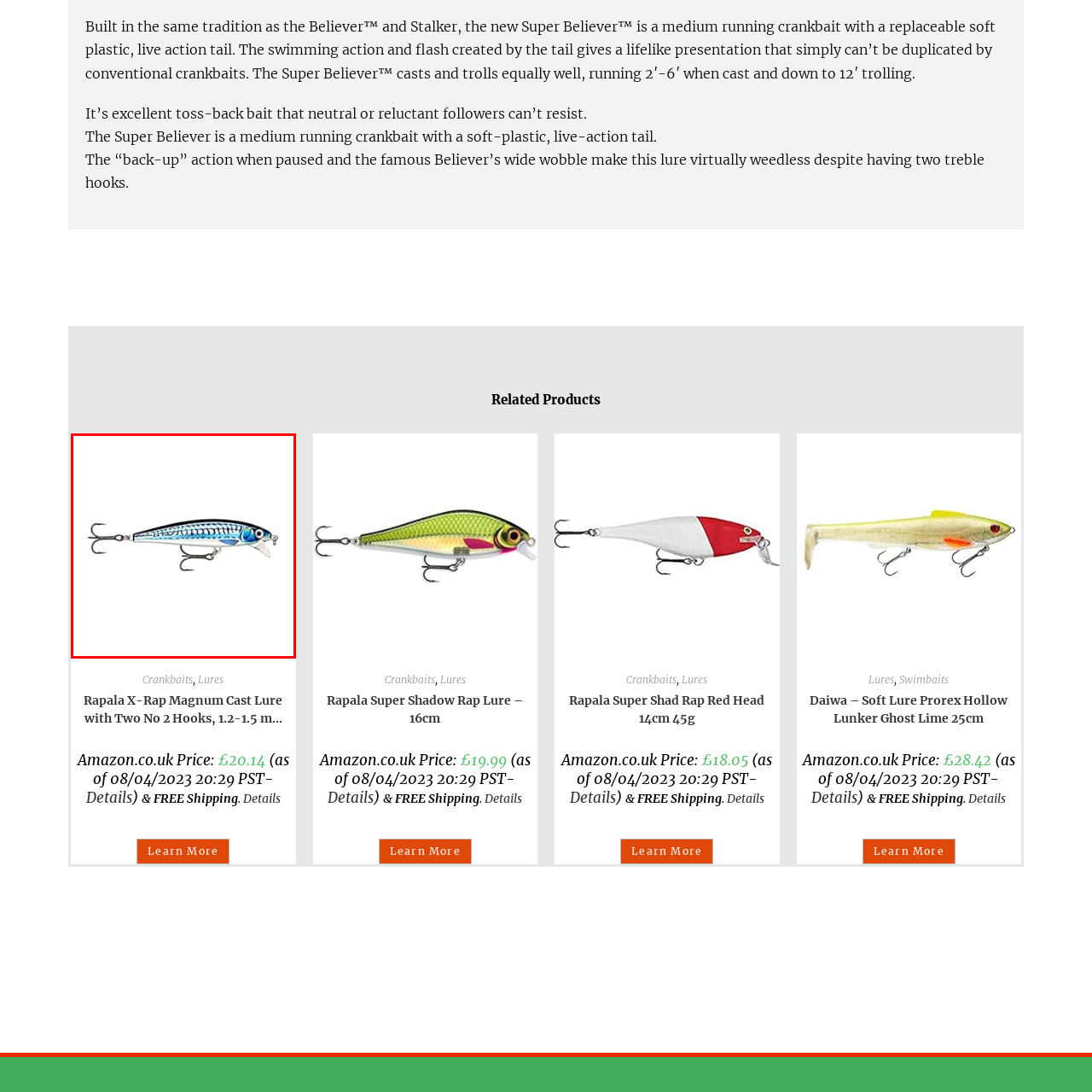Direct your attention to the image encased in a red frame, What is the color of the lure's design? Please answer in one word or a brief phrase.

Shimmering blue and silver